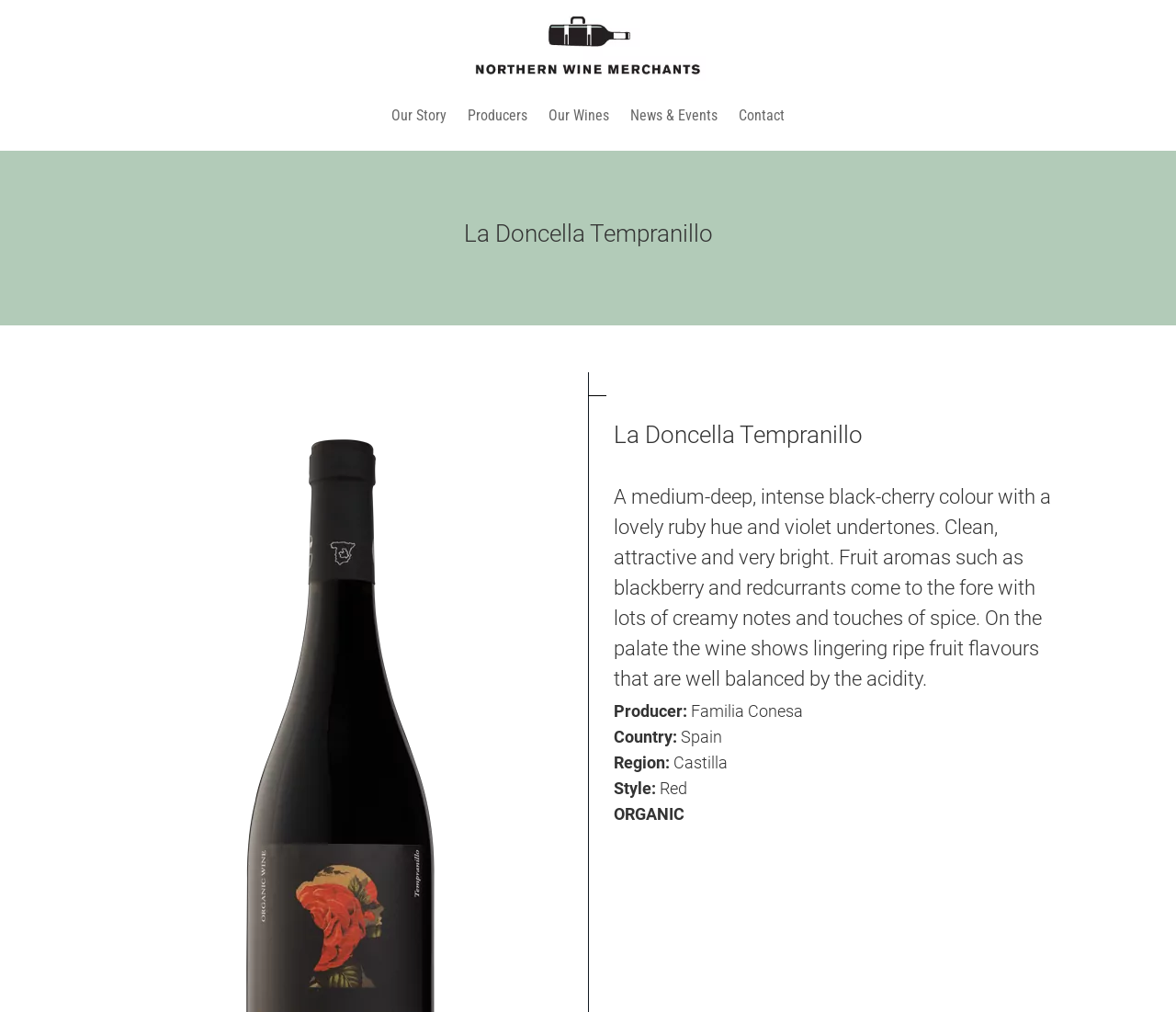Determine the main heading text of the webpage.

La Doncella Tempranillo